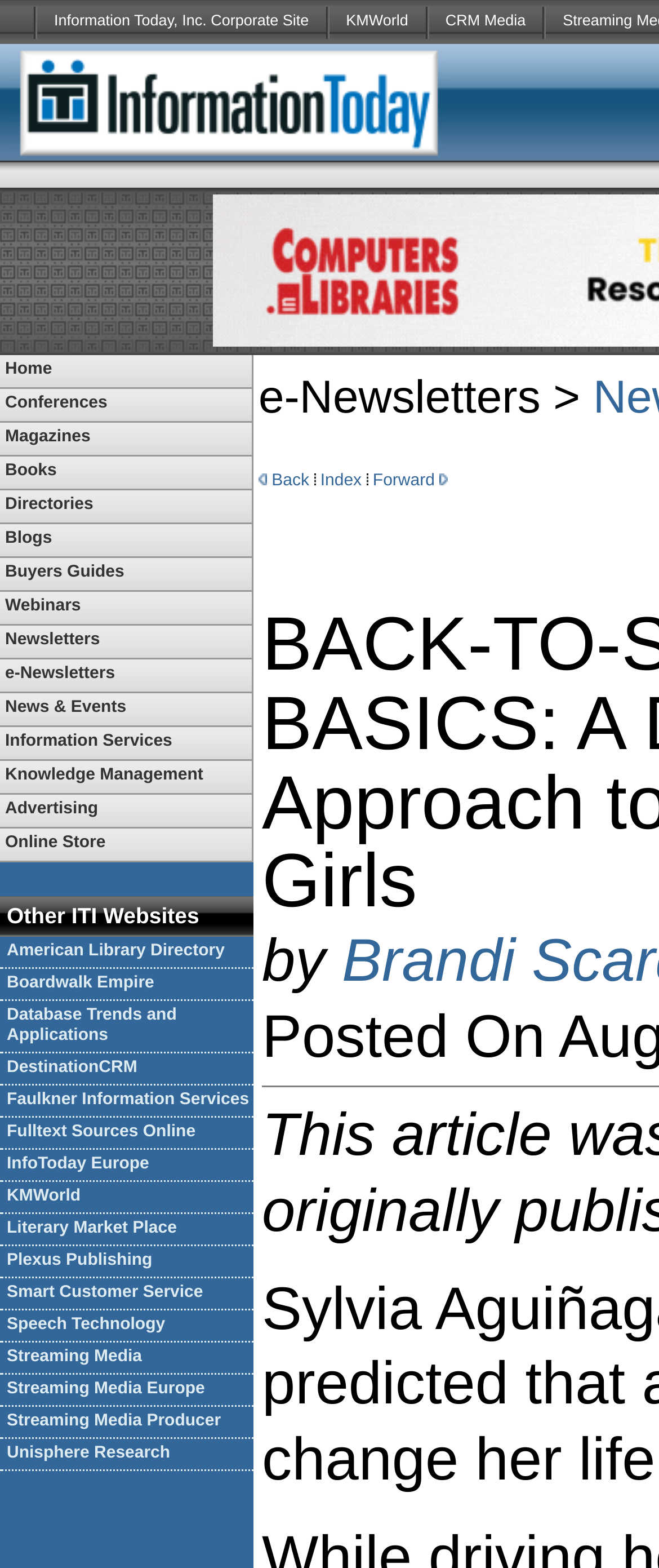How many tables are there on the webpage?
Give a single word or phrase answer based on the content of the image.

5